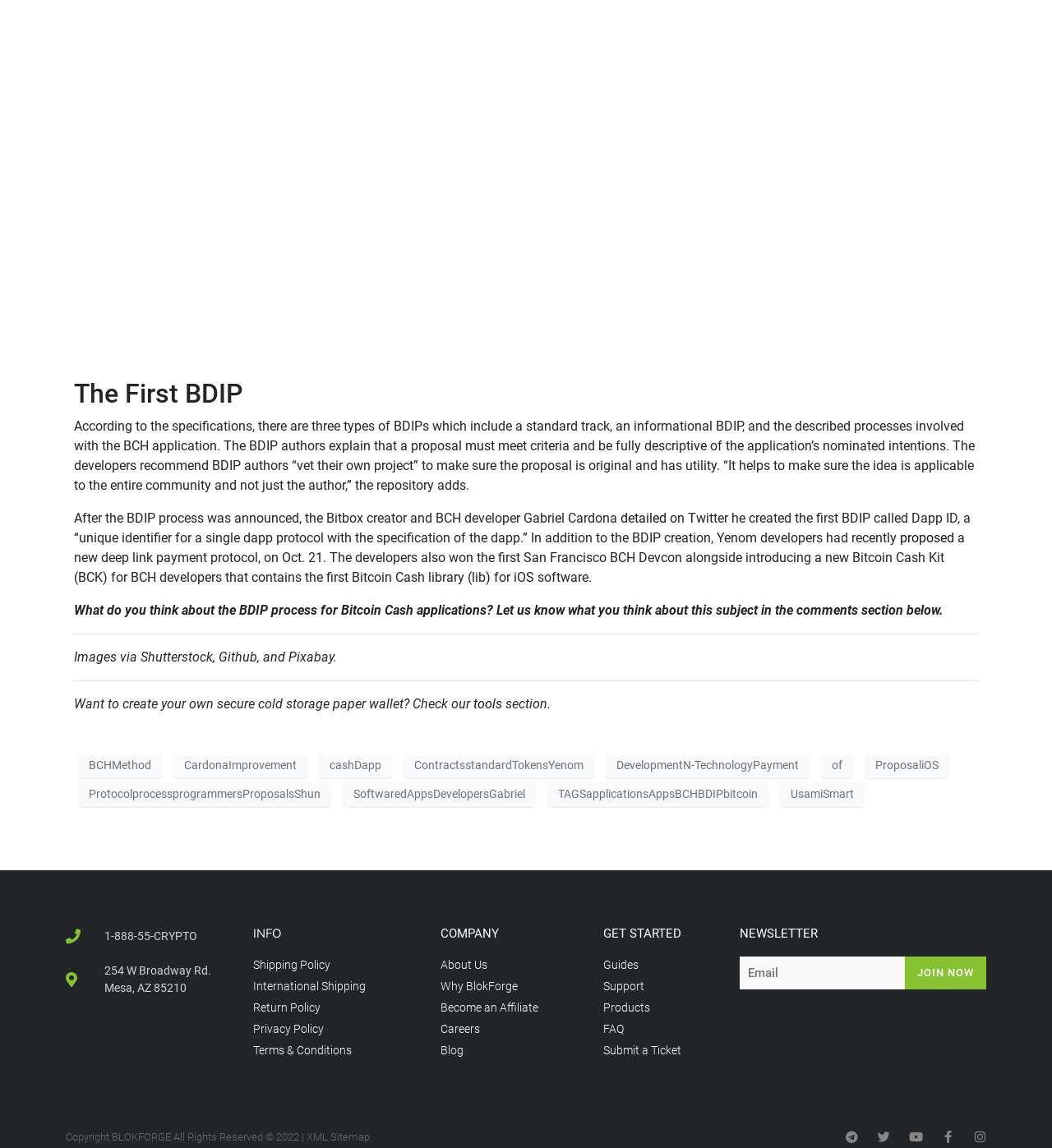Using the provided element description: "FAQ", determine the bounding box coordinates of the corresponding UI element in the screenshot.

[0.573, 0.889, 0.687, 0.904]